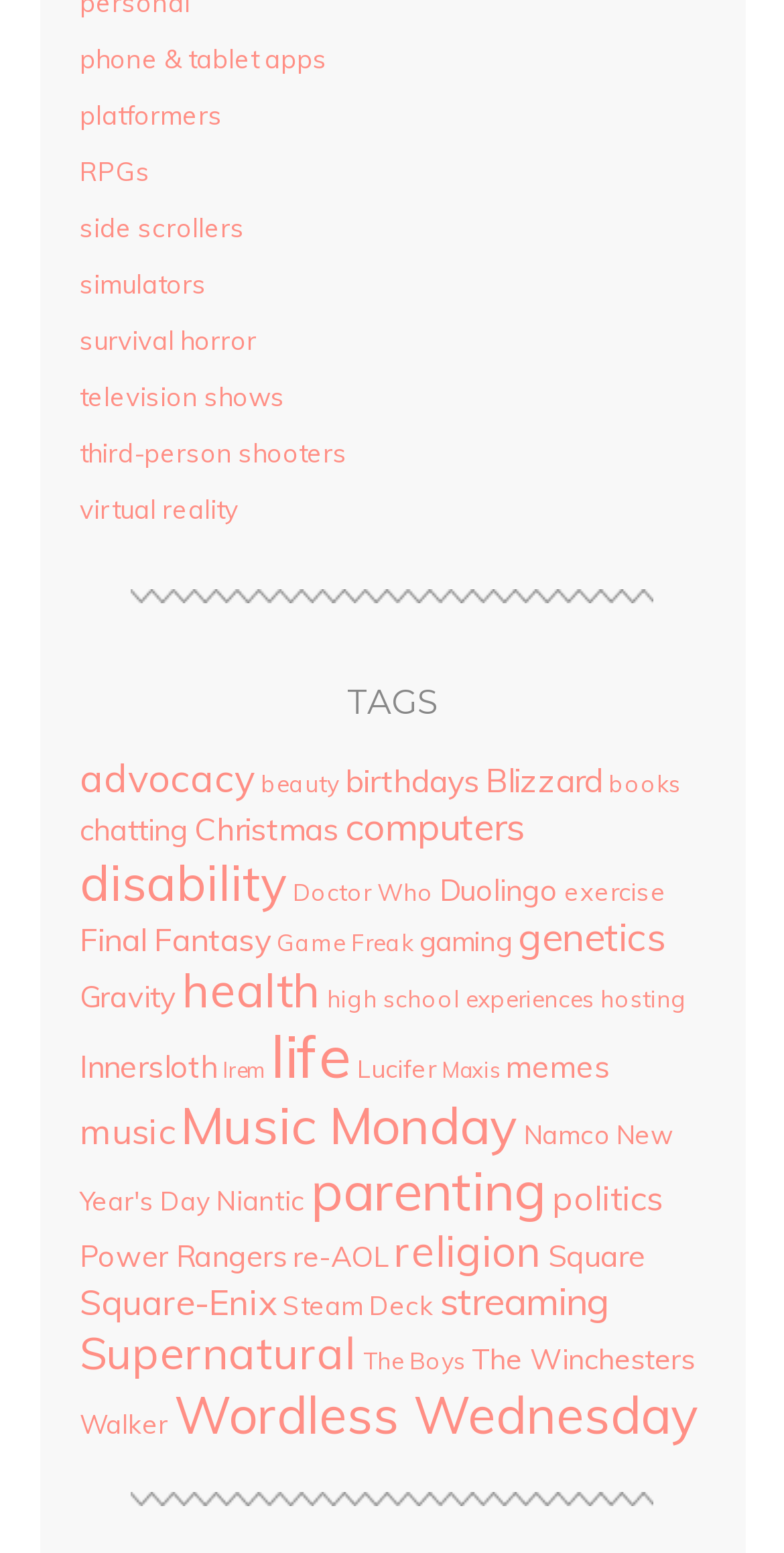Locate the bounding box coordinates of the element that should be clicked to fulfill the instruction: "Explore 'disability' category".

[0.101, 0.548, 0.365, 0.588]